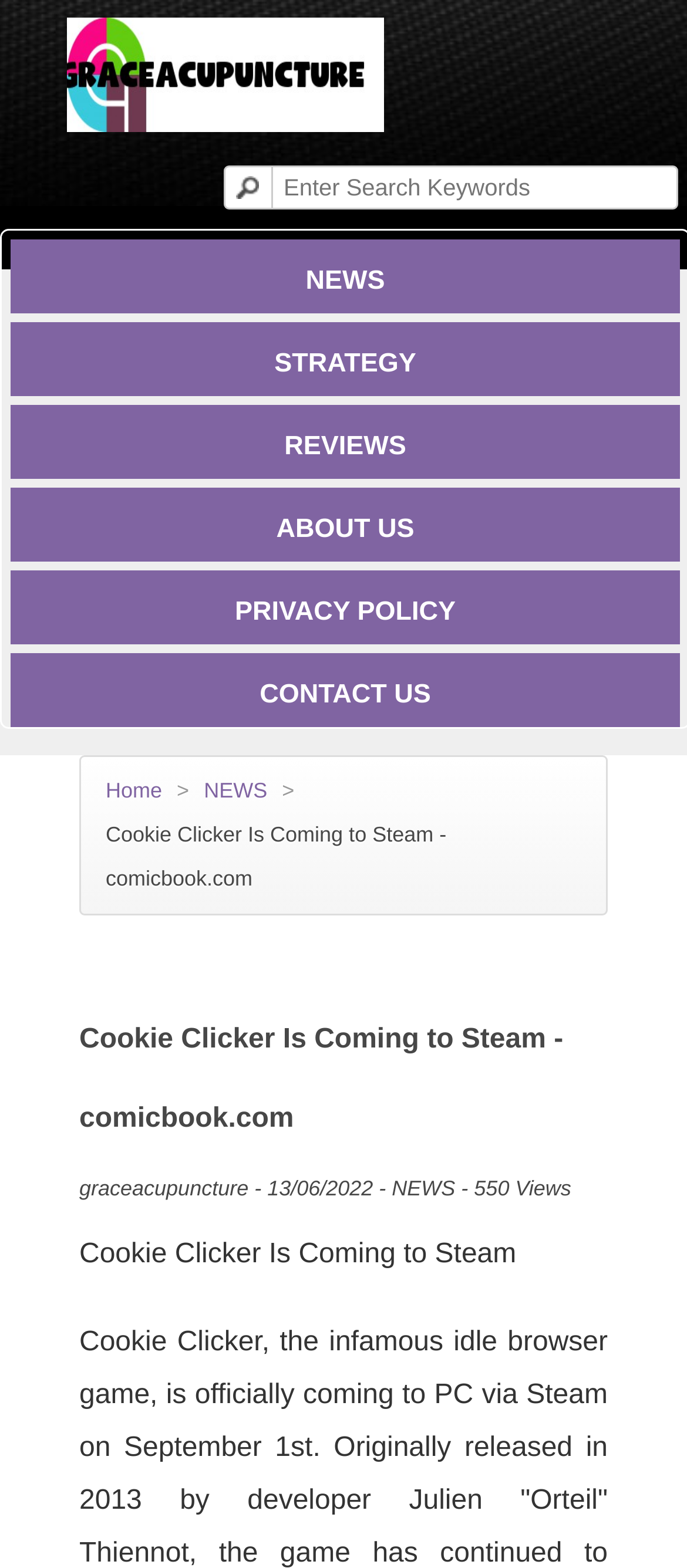Determine the bounding box coordinates of the region I should click to achieve the following instruction: "Subscribe to Automotive Industry Focus". Ensure the bounding box coordinates are four float numbers between 0 and 1, i.e., [left, top, right, bottom].

None